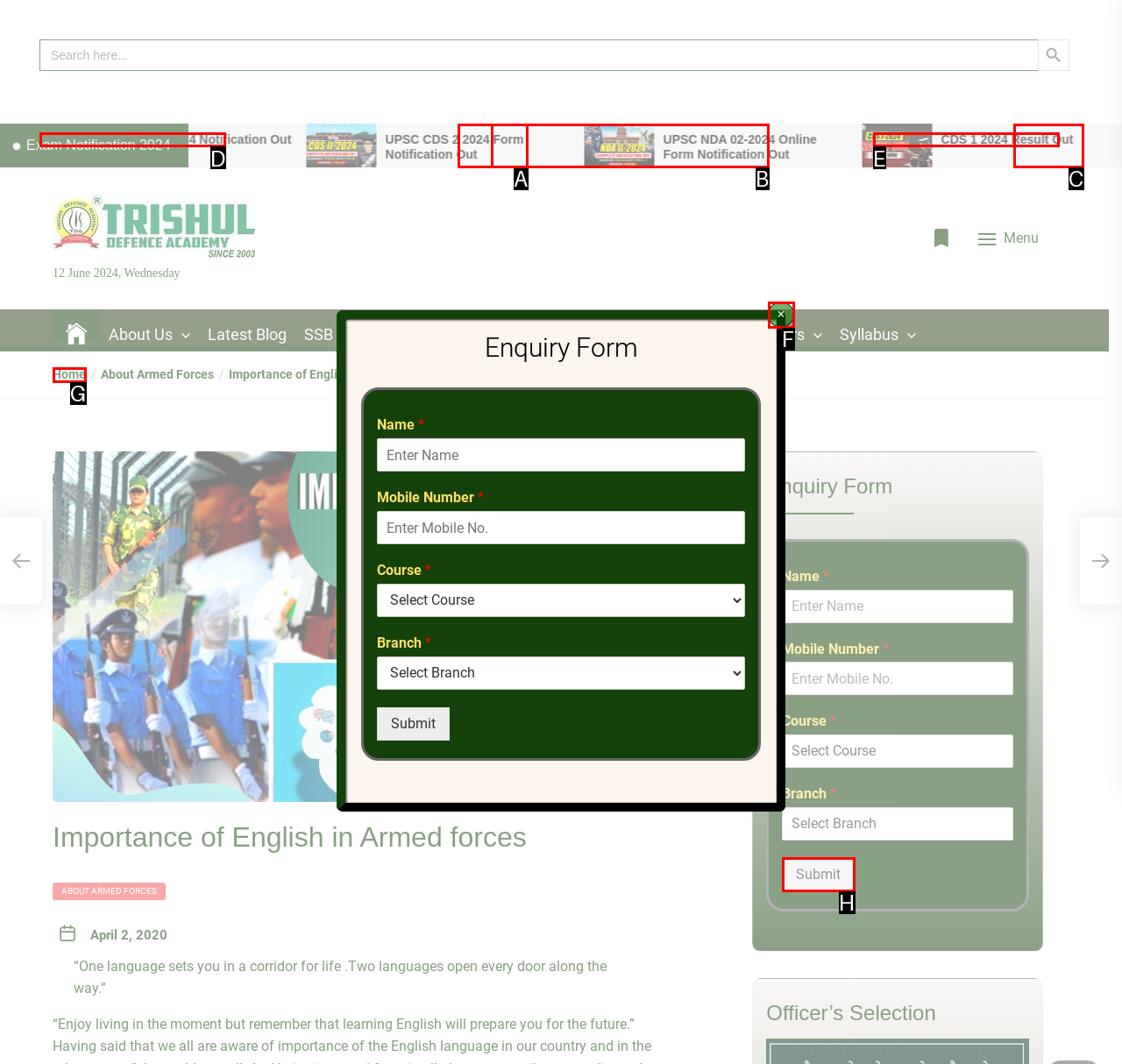From the options shown in the screenshot, tell me which lettered element I need to click to complete the task: Submit the enquiry form.

H